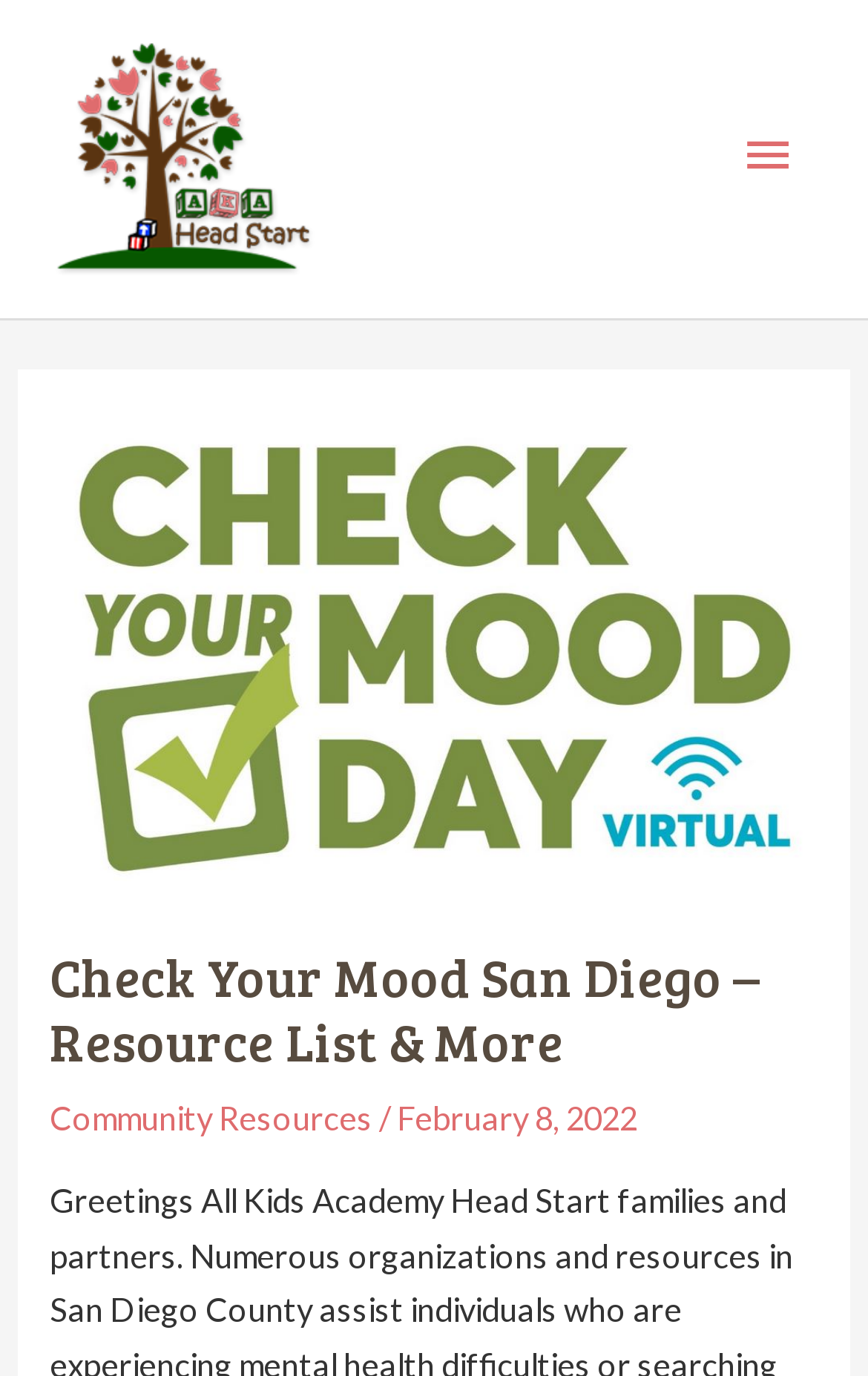Specify the bounding box coordinates (top-left x, top-left y, bottom-right x, bottom-right y) of the UI element in the screenshot that matches this description: Community Resources

[0.058, 0.799, 0.429, 0.827]